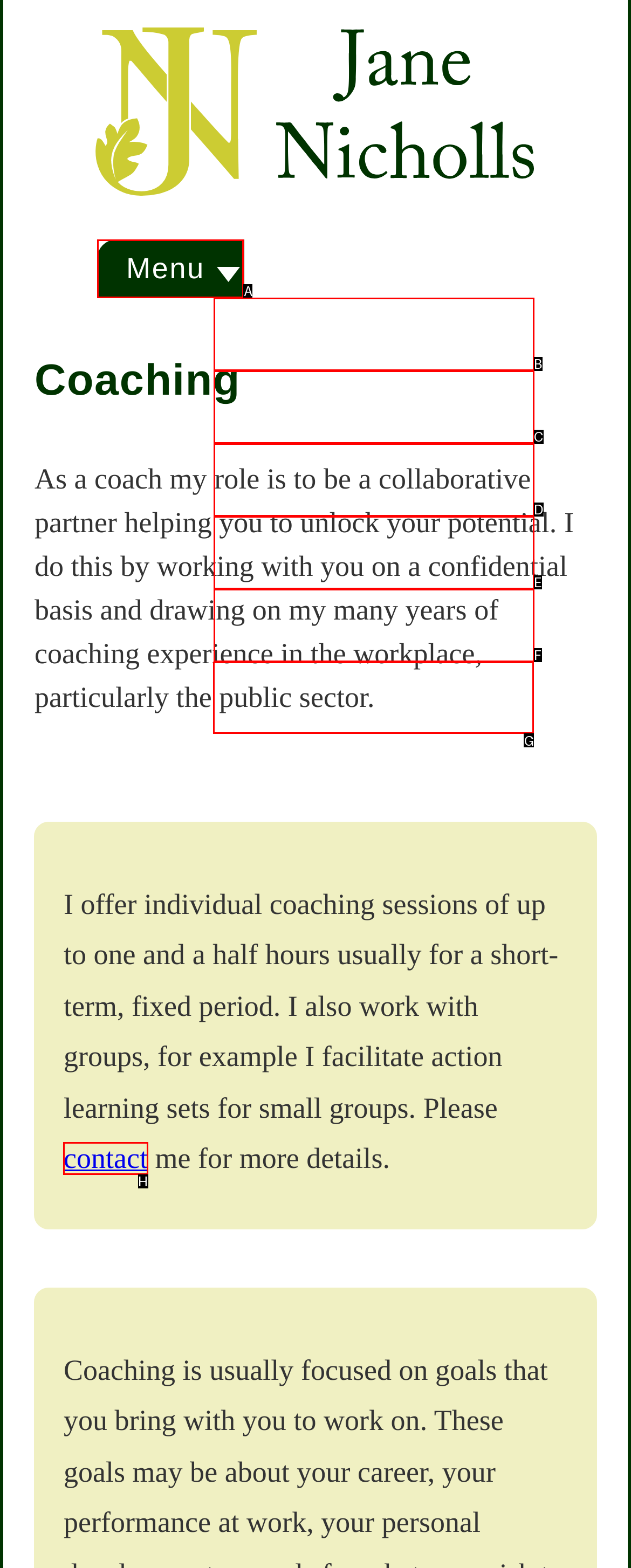To achieve the task: Watch, which HTML element do you need to click?
Respond with the letter of the correct option from the given choices.

None